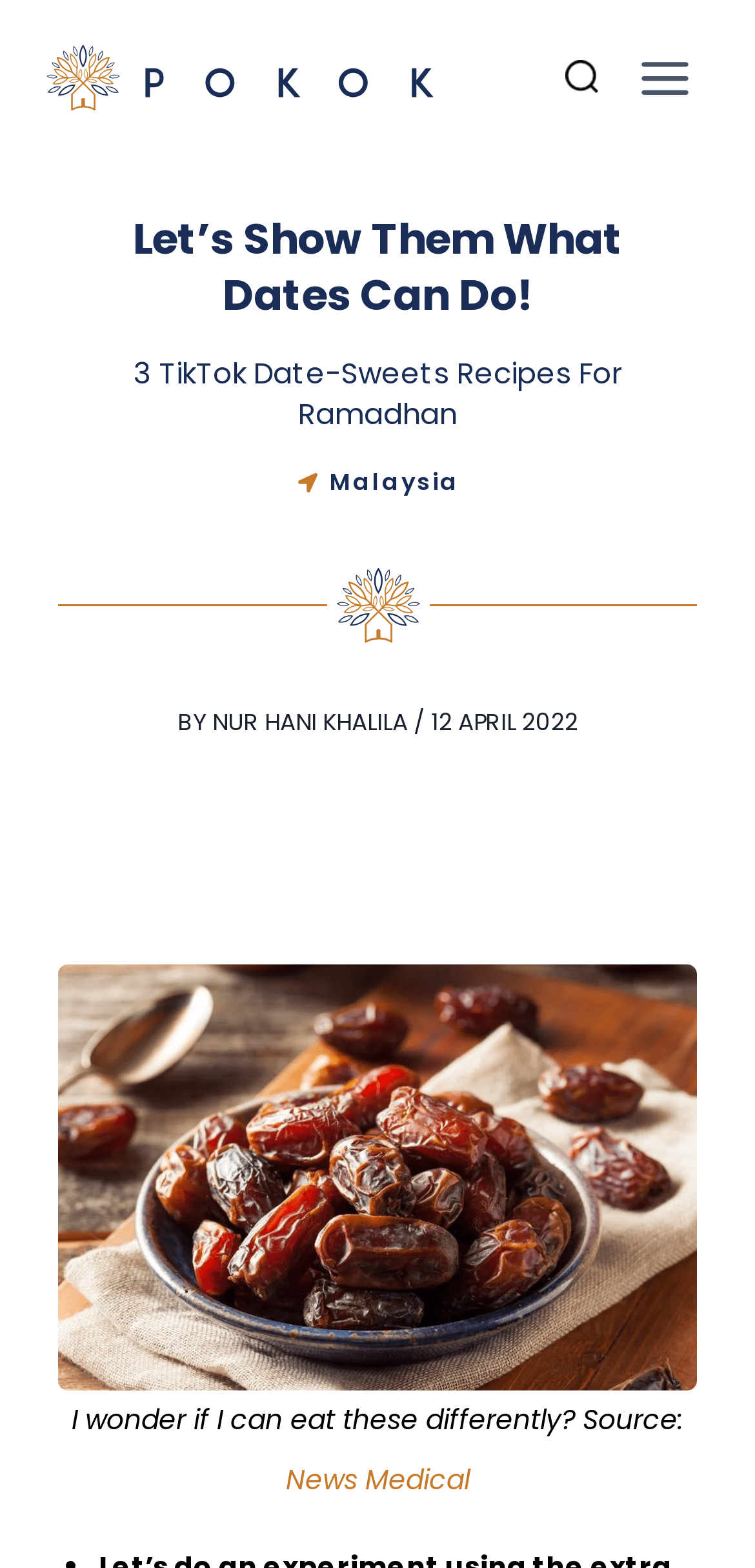Answer the question using only one word or a concise phrase: How many images are on the webpage?

4